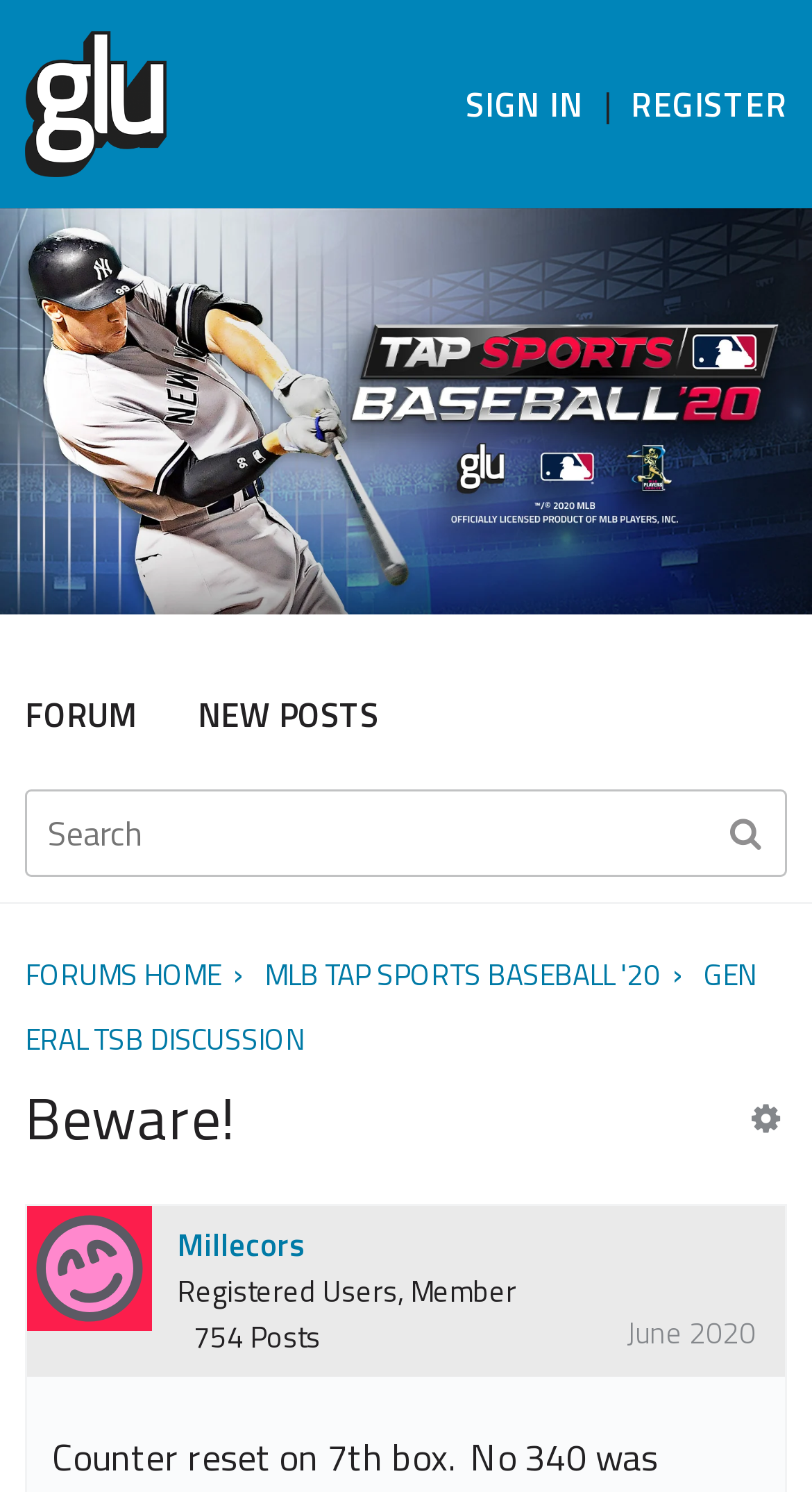Predict the bounding box coordinates of the area that should be clicked to accomplish the following instruction: "Check the new posts". The bounding box coordinates should consist of four float numbers between 0 and 1, i.e., [left, top, right, bottom].

[0.244, 0.462, 0.467, 0.496]